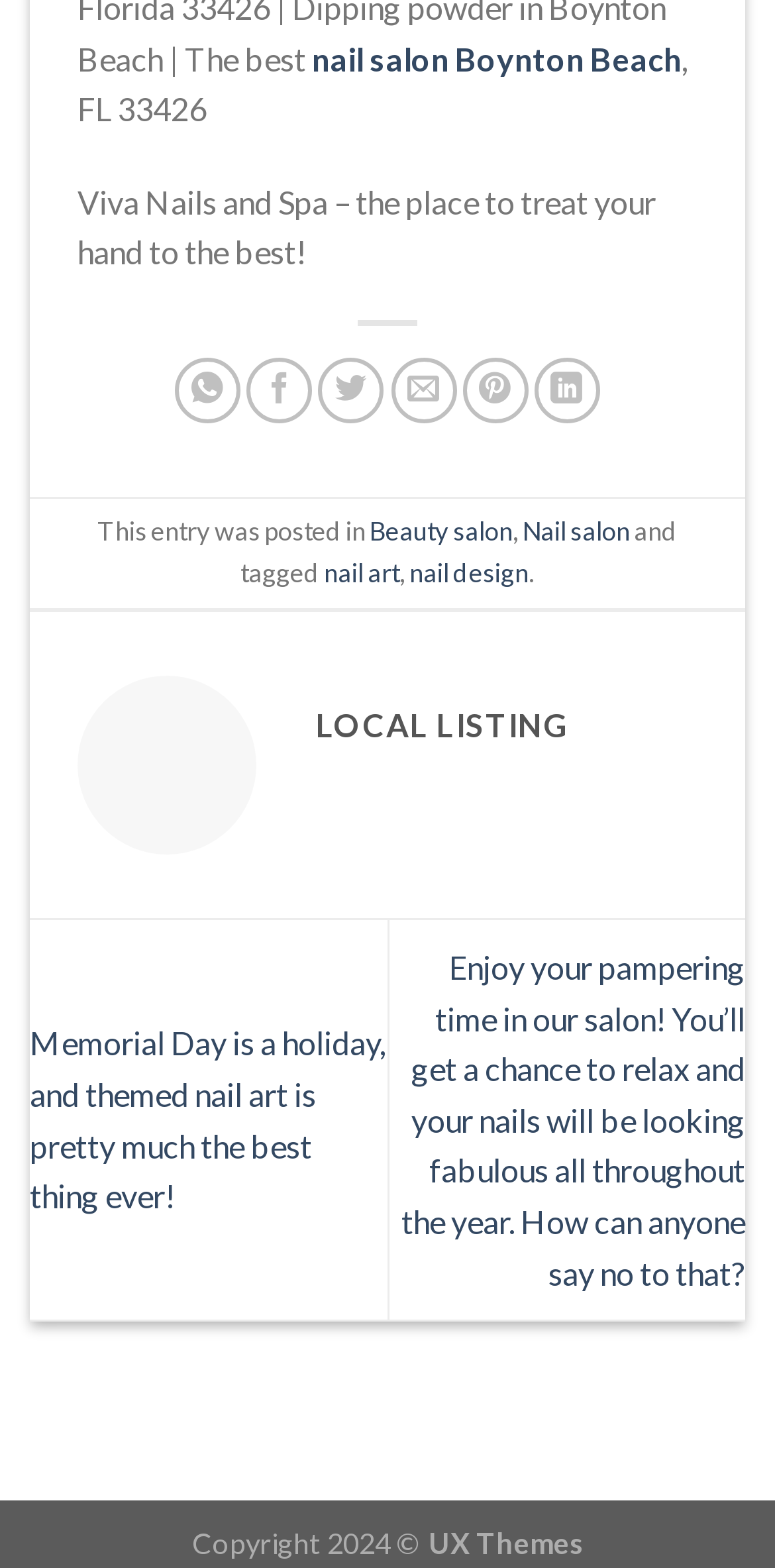Given the description of the UI element: "Nail salon", predict the bounding box coordinates in the form of [left, top, right, bottom], with each value being a float between 0 and 1.

[0.674, 0.328, 0.813, 0.349]